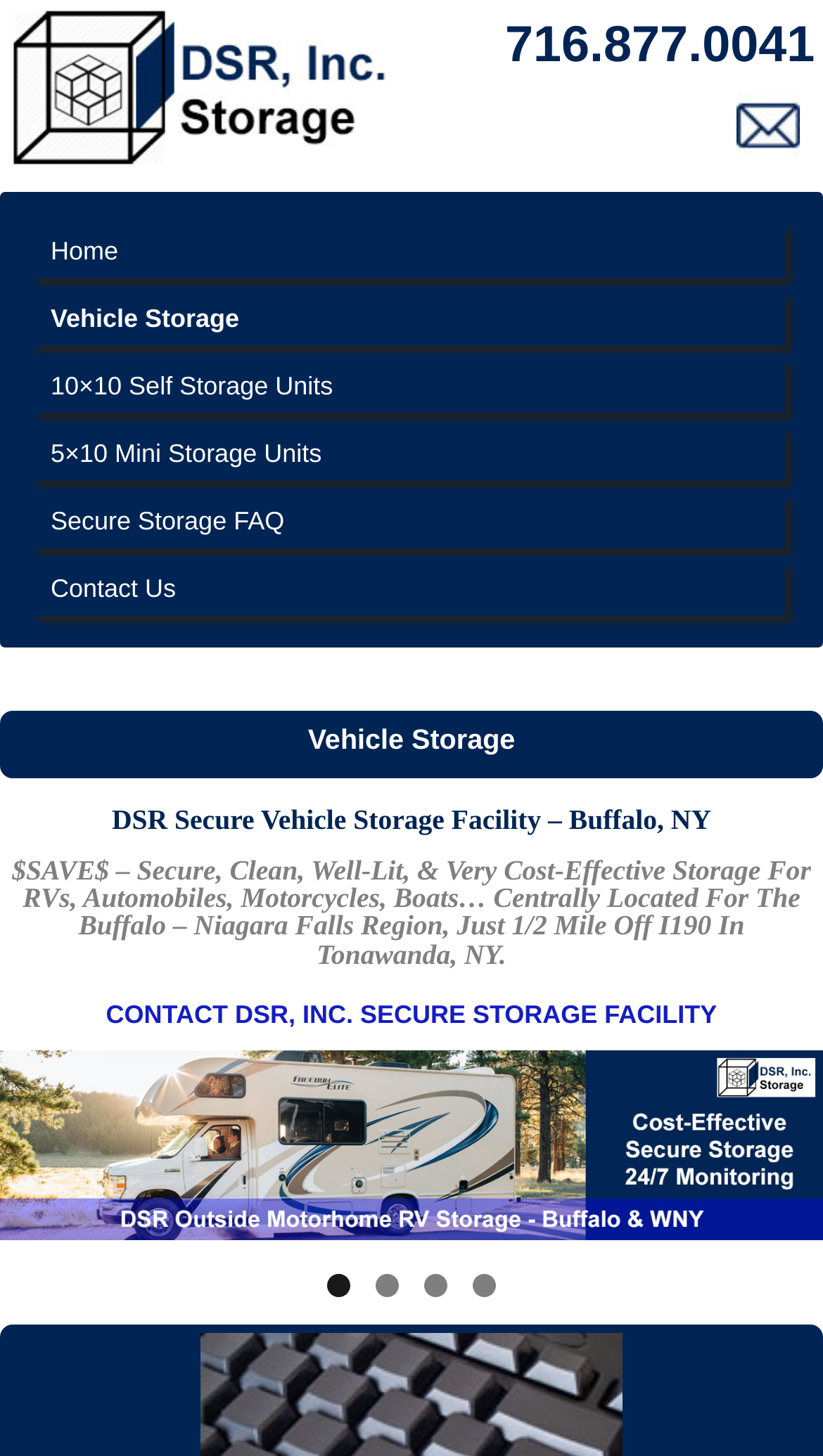What is the phone number to contact DSR?
Based on the image, answer the question with as much detail as possible.

I found the phone number by looking at the top right corner of the webpage, where it says '716.877.0041' as a link.